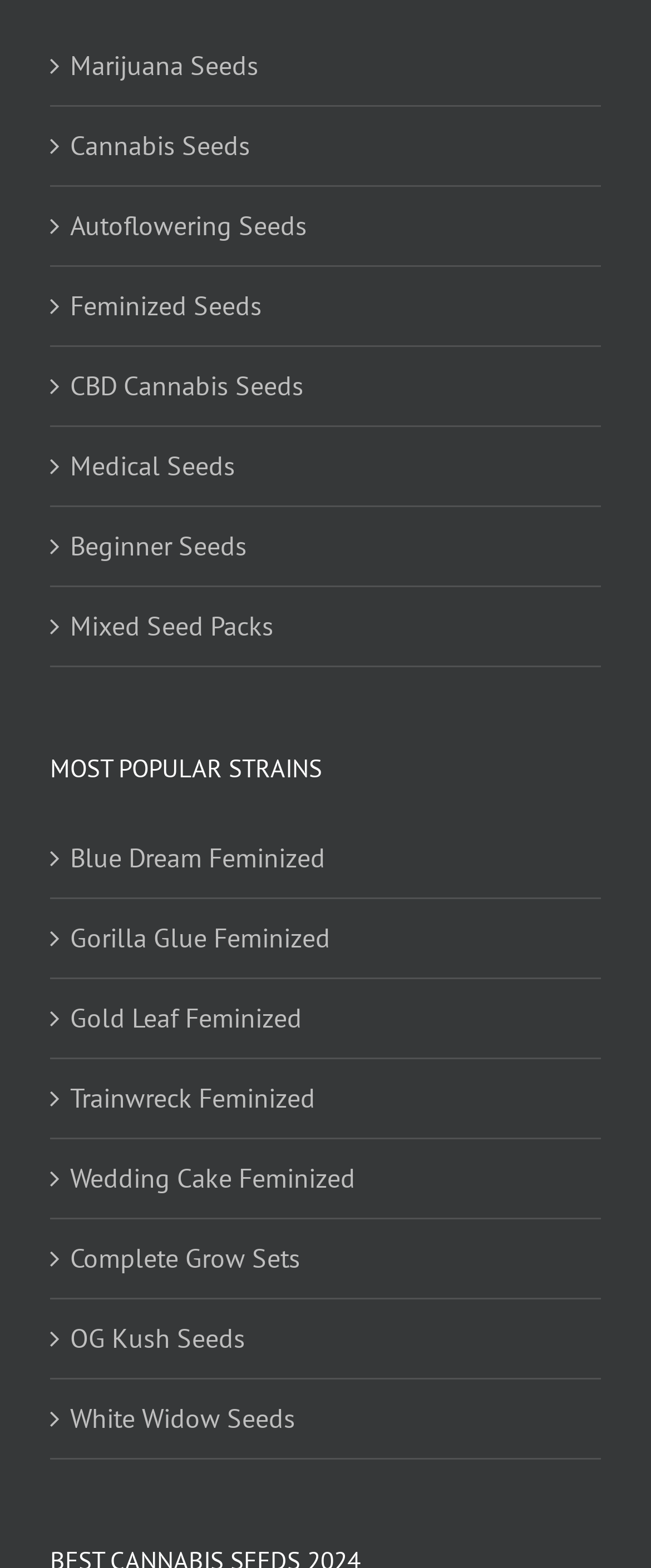Is there a 'Complete Grow Sets' product?
Answer the question using a single word or phrase, according to the image.

Yes